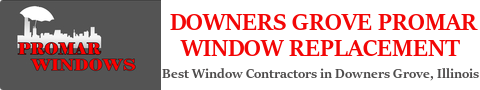Generate an elaborate caption that covers all aspects of the image.

The image prominently features the logo and branding for "Downers Grove Promar Window Replacement," highlighting their status as the best window contractors in Downers Grove, Illinois. The branding is visually striking, with bold red text and a stylized representation of the skyline of Downers Grove in the background. The design combines professionalism and a modern aesthetic, reflecting the company’s commitment to quality window replacement services. This image serves as a crucial visual element on their website, reinforcing their identity and attracting potential customers.